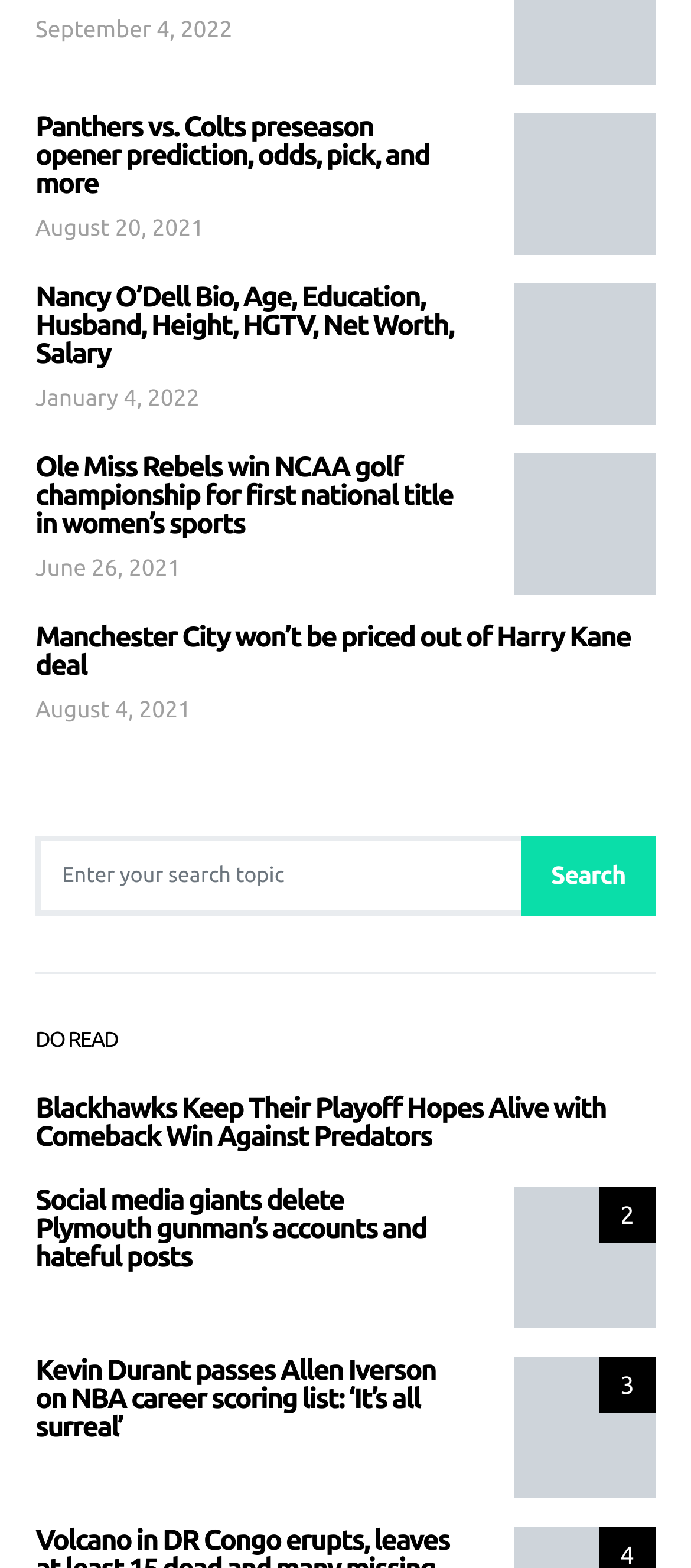Provide the bounding box coordinates of the area you need to click to execute the following instruction: "Connect with us on Facebook".

None